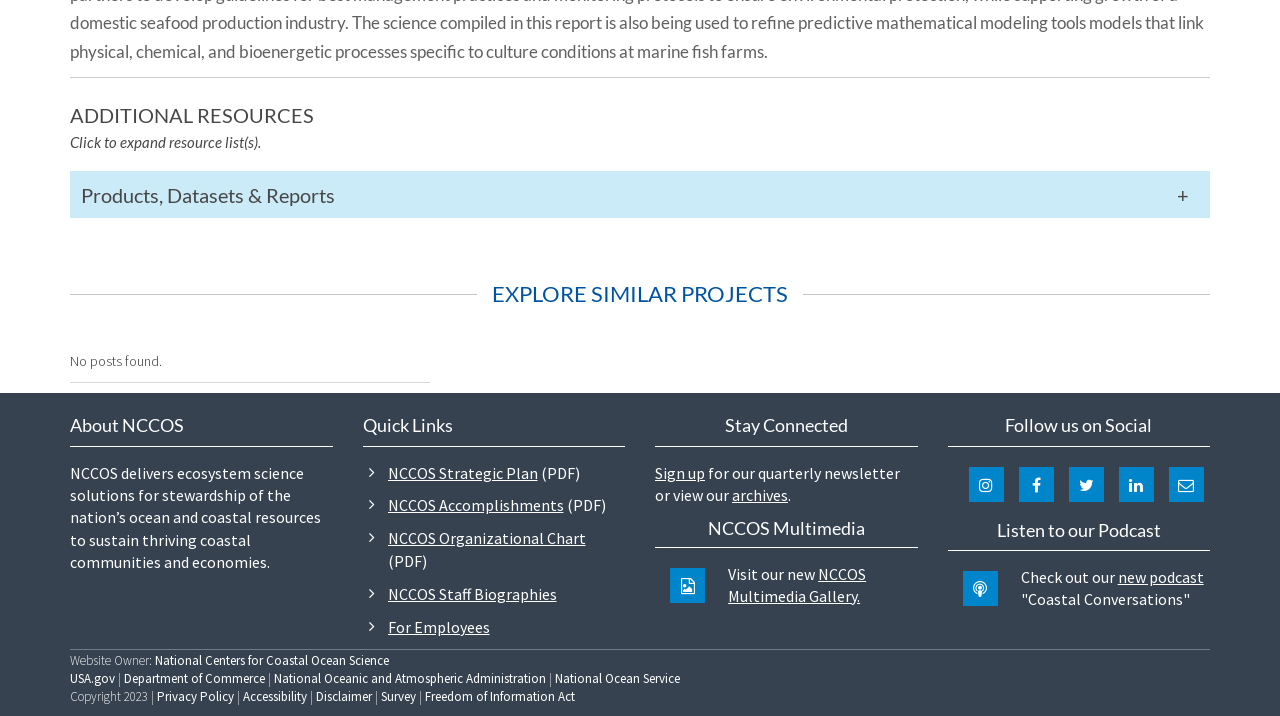Identify the bounding box coordinates of the clickable region to carry out the given instruction: "Click to expand resource list".

[0.055, 0.186, 0.204, 0.211]